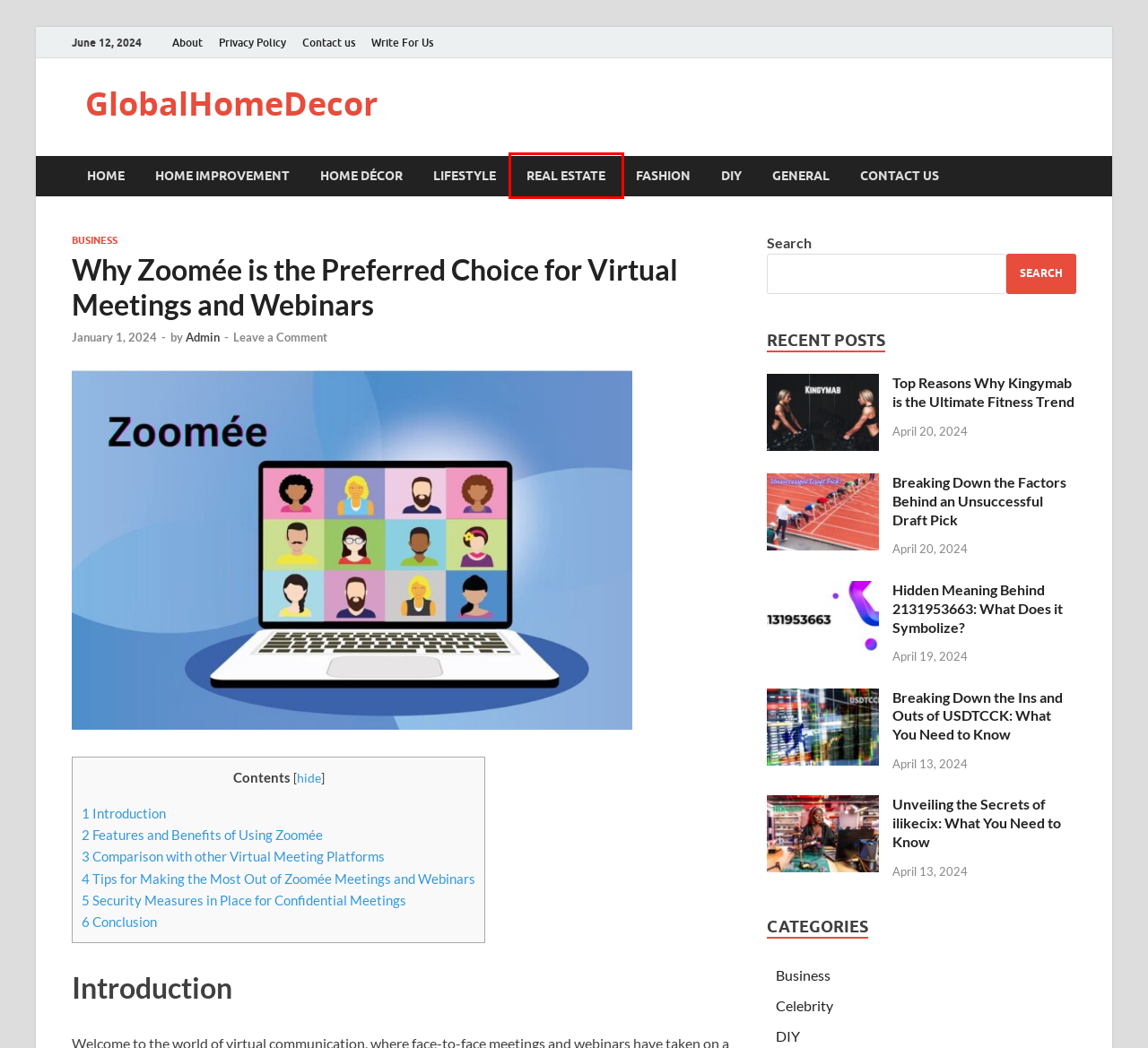You have a screenshot of a webpage with a red rectangle bounding box around a UI element. Choose the best description that matches the new page after clicking the element within the bounding box. The candidate descriptions are:
A. Contact Us - GlobalHomeDecor
B. Admin - GlobalHomeDecor
C. Real Estate - GlobalHomeDecor
D. Breaking Down The Factors Behind An Unsuccessful Draft Pick
E. Lifestyle - GlobalHomeDecor
F. Business - GlobalHomeDecor
G. General - GlobalHomeDecor
H. Home - GlobalHomeDecor

C